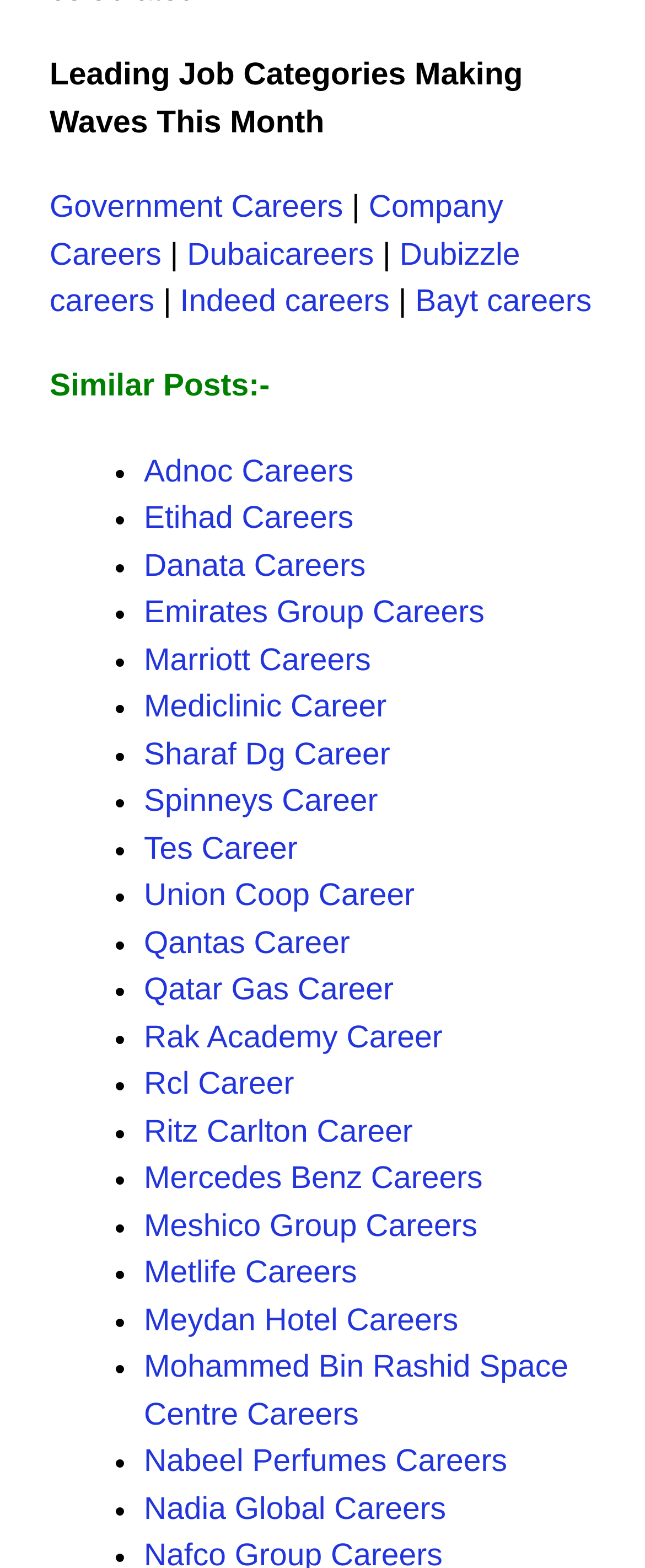Using the description "aria-label="Search" name="s" placeholder="Search"", predict the bounding box of the relevant HTML element.

None